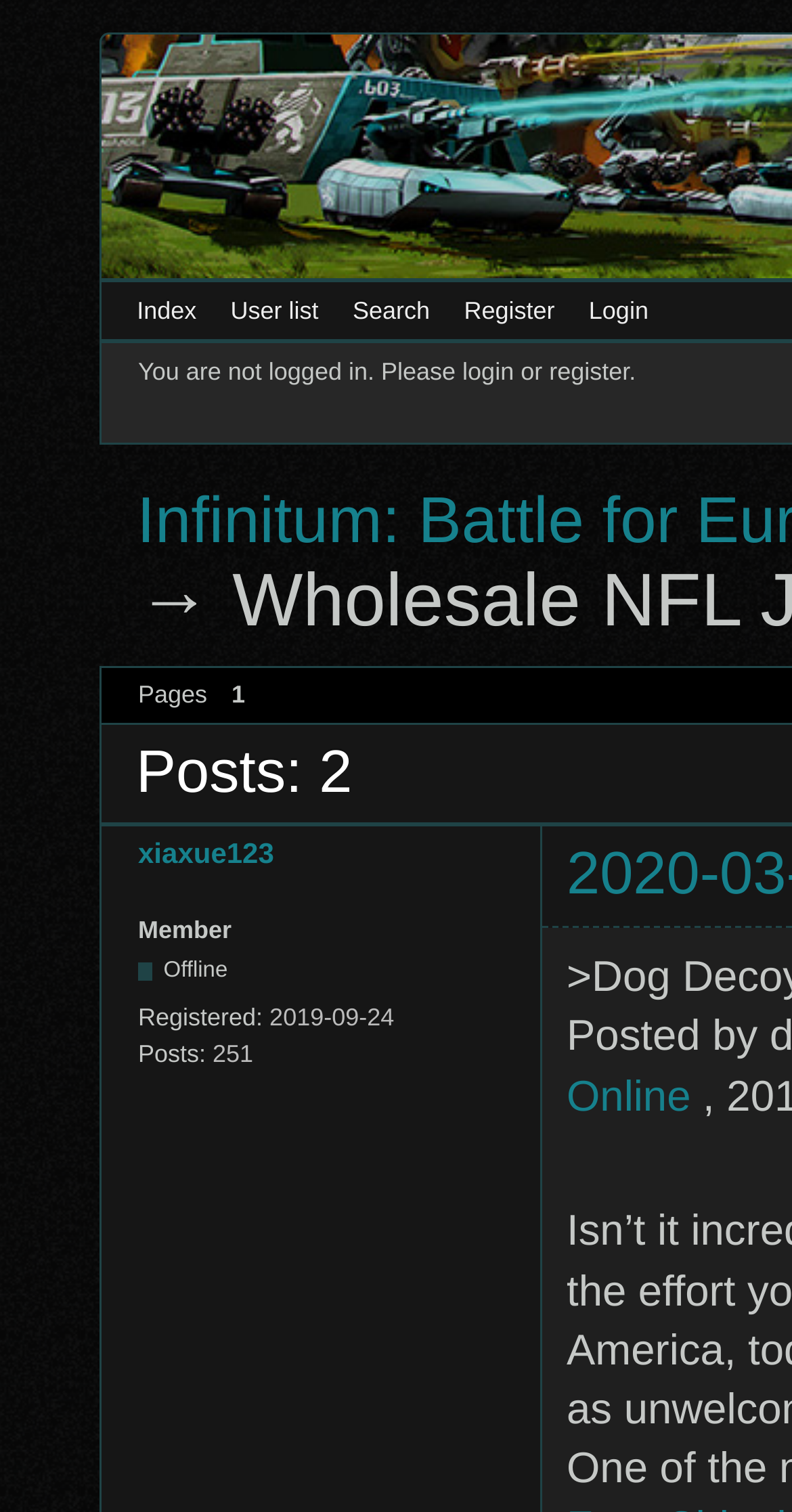What is the username of the member?
Look at the image and answer the question using a single word or phrase.

xiaxue123